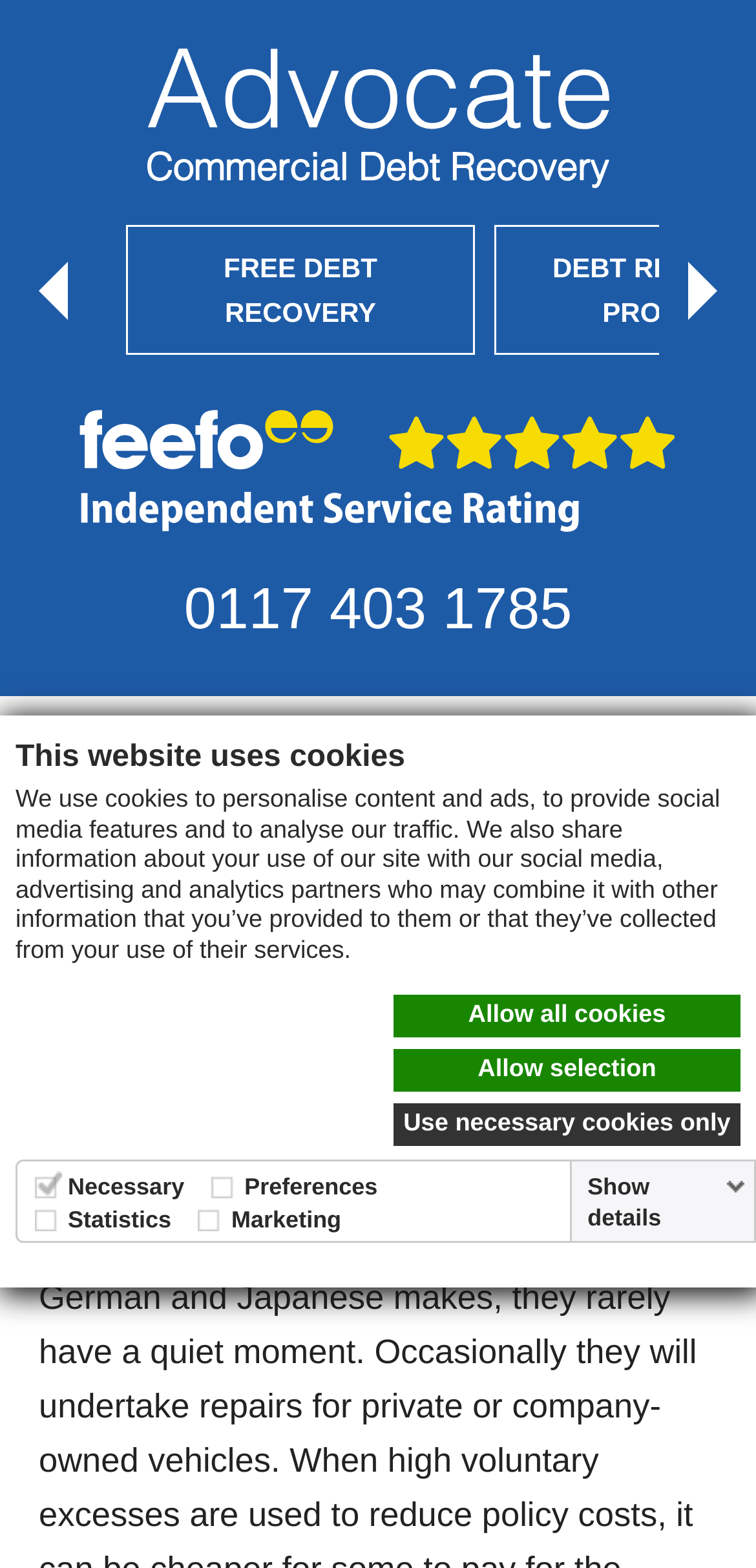Specify the bounding box coordinates of the element's region that should be clicked to achieve the following instruction: "Click the 'Show details' link". The bounding box coordinates consist of four float numbers between 0 and 1, in the format [left, top, right, bottom].

[0.767, 0.746, 0.997, 0.786]